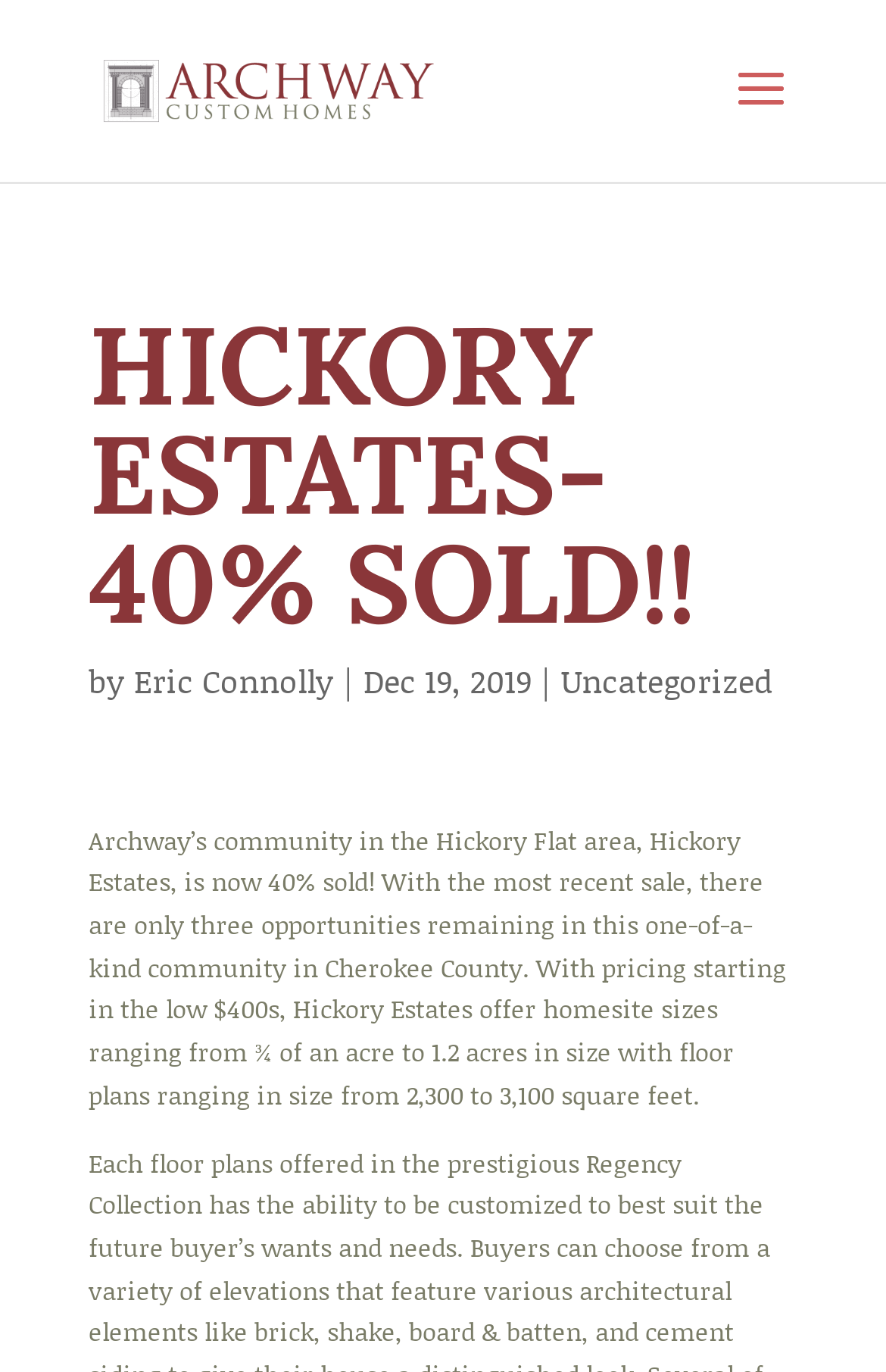Use one word or a short phrase to answer the question provided: 
What is the square footage range of floor plans in Hickory Estates?

2,300 to 3,100 sqft